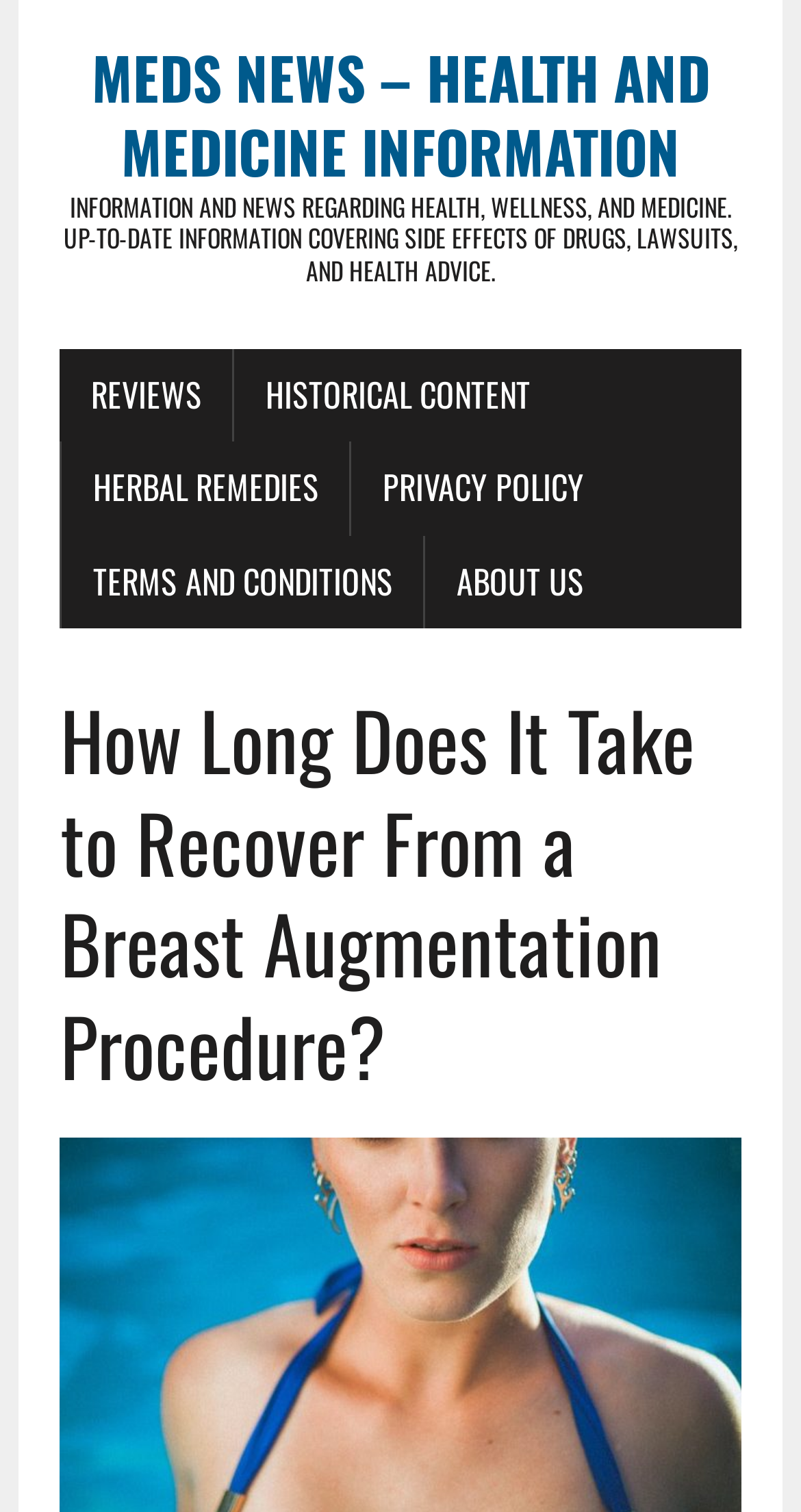Reply to the question with a single word or phrase:
What type of content does the website provide?

Health and Medicine Information